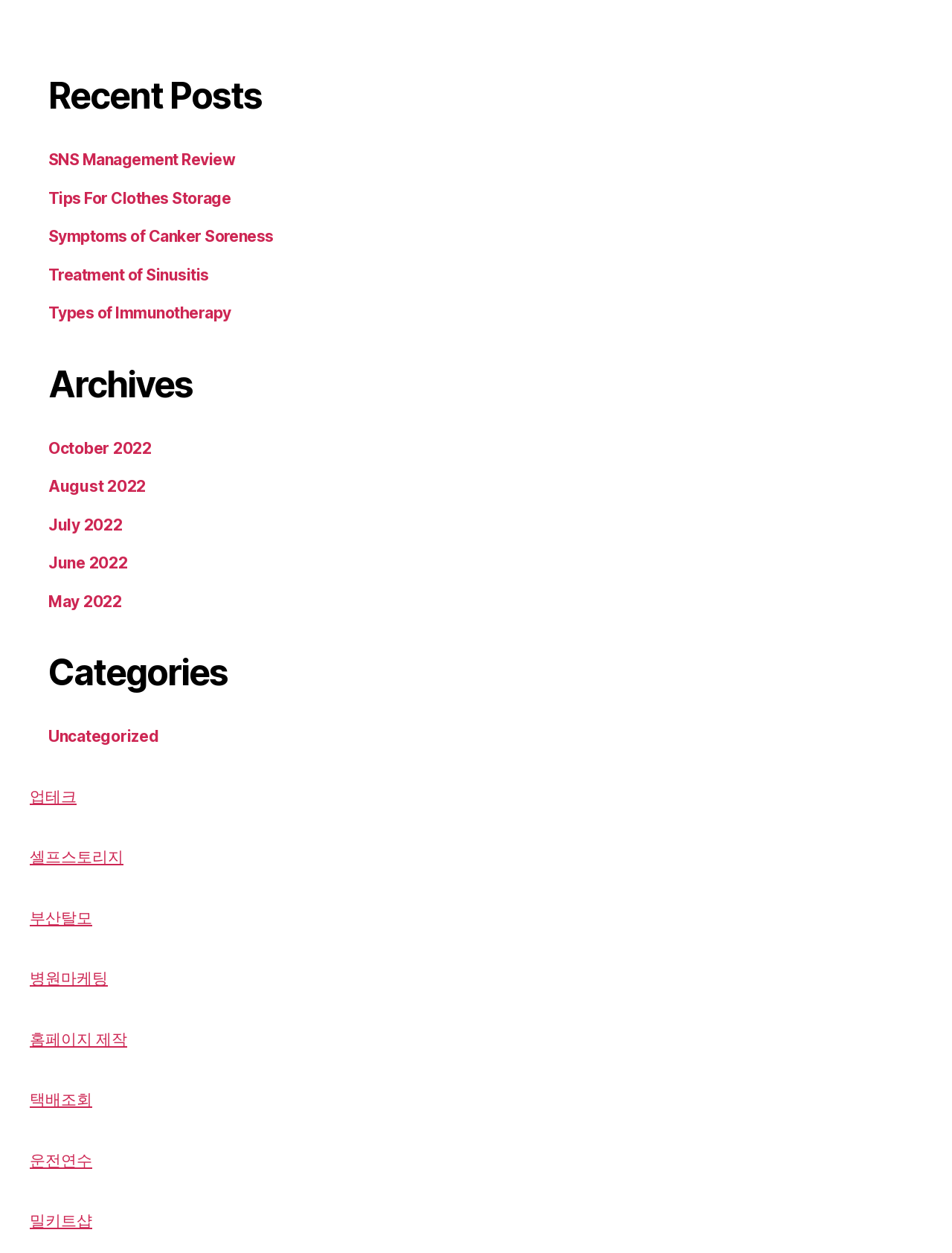Please predict the bounding box coordinates of the element's region where a click is necessary to complete the following instruction: "browse archives for October 2022". The coordinates should be represented by four float numbers between 0 and 1, i.e., [left, top, right, bottom].

[0.051, 0.35, 0.159, 0.365]